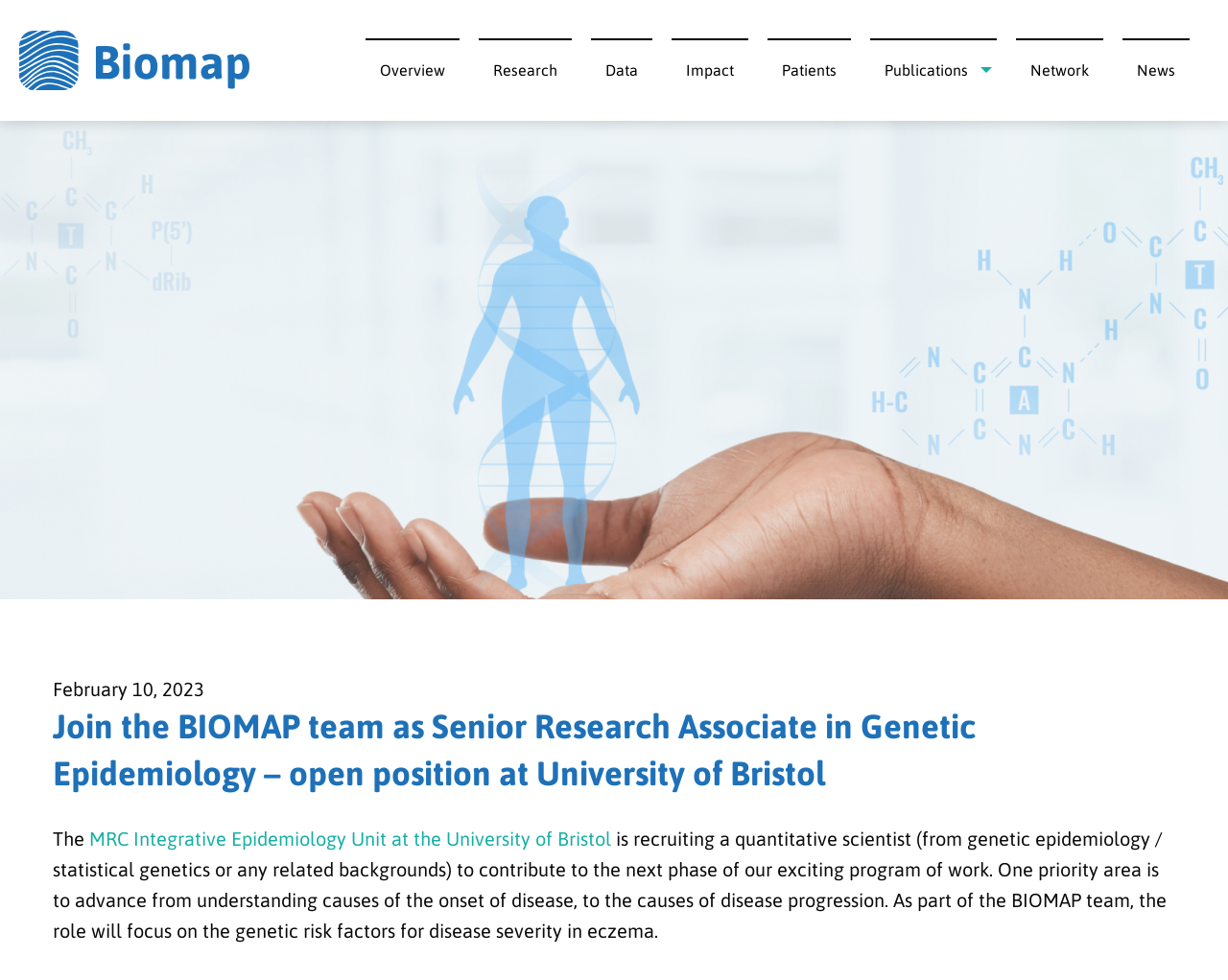Provide the bounding box coordinates in the format (top-left x, top-left y, bottom-right x, bottom-right y). All values are floating point numbers between 0 and 1. Determine the bounding box coordinate of the UI element described as: parent_node: Overview

[0.016, 0.032, 0.203, 0.092]